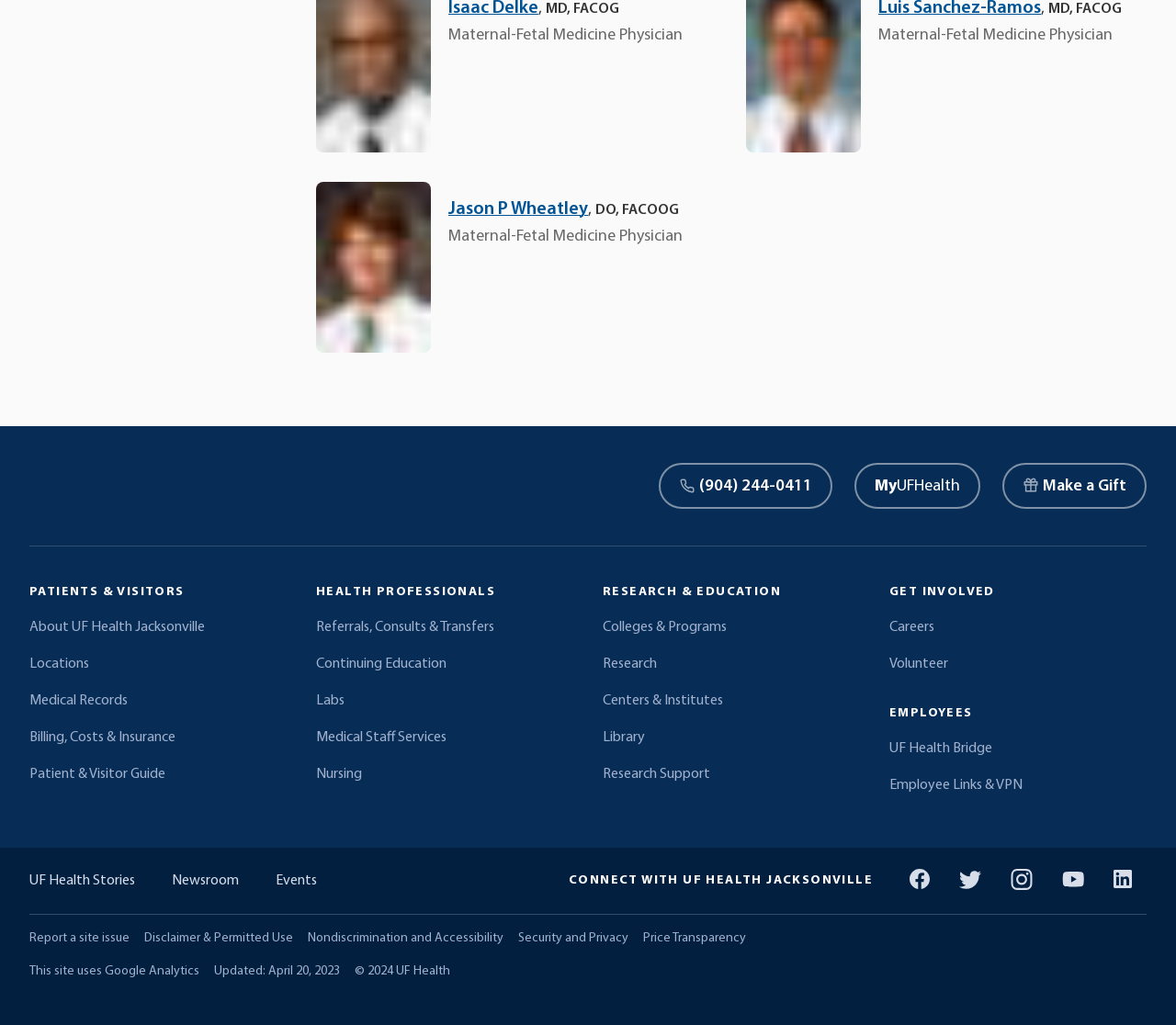Determine the bounding box coordinates for the element that should be clicked to follow this instruction: "Make a gift to UF Health". The coordinates should be given as four float numbers between 0 and 1, in the format [left, top, right, bottom].

[0.852, 0.452, 0.975, 0.497]